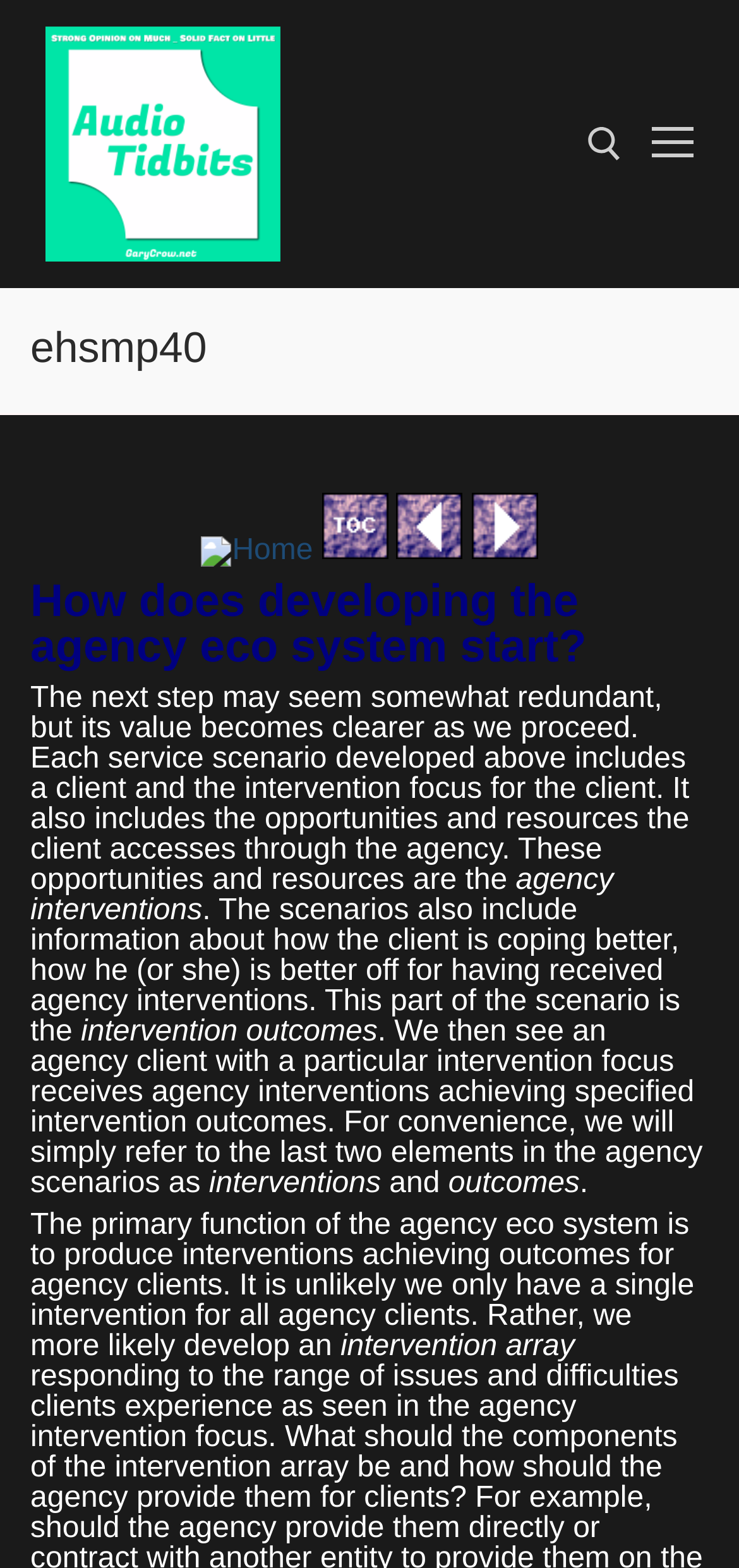Locate the bounding box coordinates of the element that needs to be clicked to carry out the instruction: "Go to Next page". The coordinates should be given as four float numbers ranging from 0 to 1, i.e., [left, top, right, bottom].

[0.637, 0.341, 0.727, 0.362]